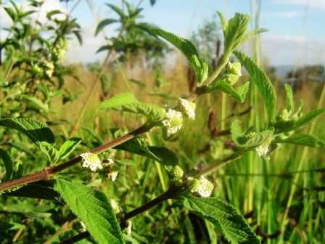Give a thorough caption for the picture.

This image showcases **Lippia javanica**, a highly aromatic indigenous shrub known for its extensive growth across open veld in southern Africa. The plant features distinctive green leaves and delicate white flowers, which can be seen in detail, providing a glimpse into its natural habitat. Lippia javanica is not only admired for its fragrance but is also utilized for various medicinal purposes and as a natural ingredient in potpourri. Its leaves are commonly brewed into a refreshing tea that is recognized for alleviating coughs and colds, making it a valuable addition to herbal remedies. This particular plant flourishes in diverse soil types, highlighting its hardiness and adaptability in the wild.